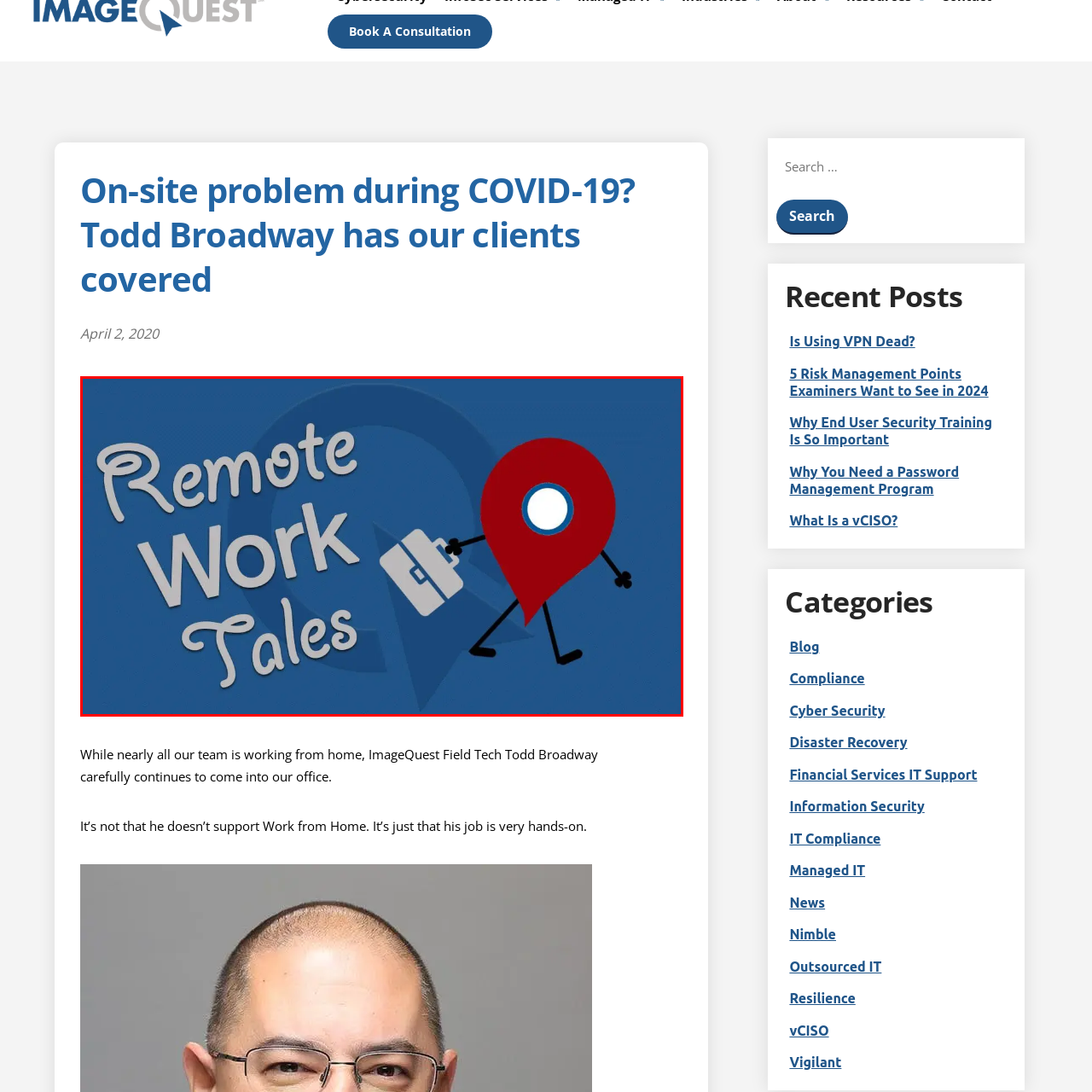Generate a detailed description of the content found inside the red-outlined section of the image.

The image titled "Remote Work Tales" features a playful illustration that embodies the theme of remote work. Set against a vibrant blue background, the design includes whimsical lettering in light-colored cursive that spells out "Remote Work Tales." To the right, a cartoon character, represented as a red location pin with a round blue eye, is depicted in motion, energetically holding a briefcase. The character's stylized, animated form adds a lighthearted touch, symbolizing the adaptability and mobility of remote work during changing times. This image visually conveys the concept of stories and experiences related to working from home, highlighting the ongoing evolution of professional life in a digitally connected world.